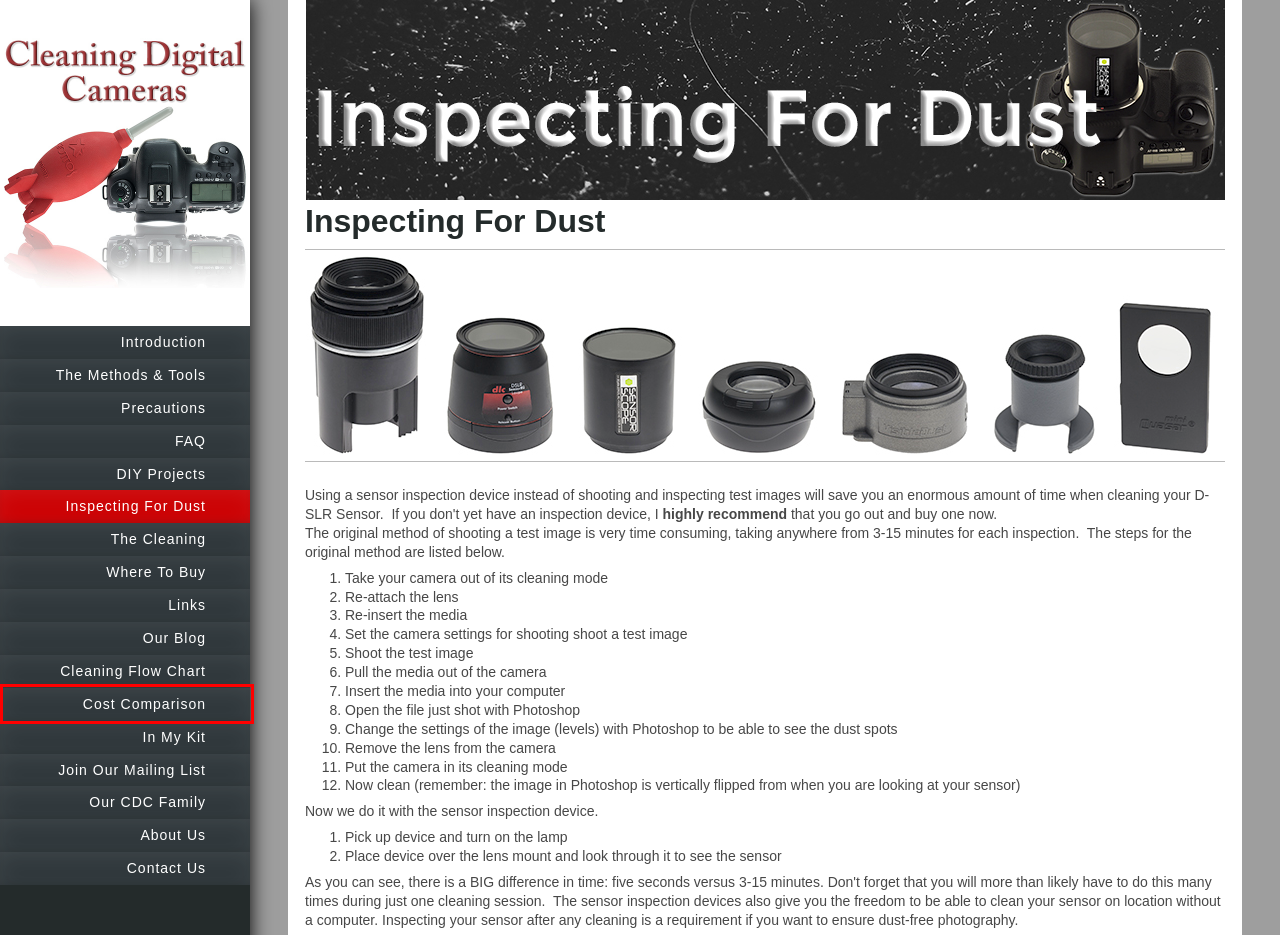You have a screenshot showing a webpage with a red bounding box highlighting an element. Choose the webpage description that best fits the new webpage after clicking the highlighted element. The descriptions are:
A. Cleaning Digital Cameras - Guide to cleaning DSLR and Mirroless cameras. - Precautions
B. Cleaning Digital Cameras - Guide to cleaning DSLR and Mirroless cameras. - FAQ
C. Cleaning Digital Cameras - Guide to cleaning DSLR and Mirroless cameras. - About Us
D. Cleaning Digital Cameras - Guide to cleaning DSLR and Mirroless cameras. - Our Blog
E. Cleaning Digital Cameras - Guide to cleaning DSLR and Mirroless cameras. - The Methods & Tools
F. Cleaning Digital Cameras - Guide to cleaning DSLR and Mirroless cameras. - Links
G. Cleaning Digital Cameras - Guide to cleaning DSLR and Mirroless cameras. - Cost Comparison
H. Cleaning Digital Cameras - Guide to cleaning DSLR and Mirroless cameras. - In My Kit

G